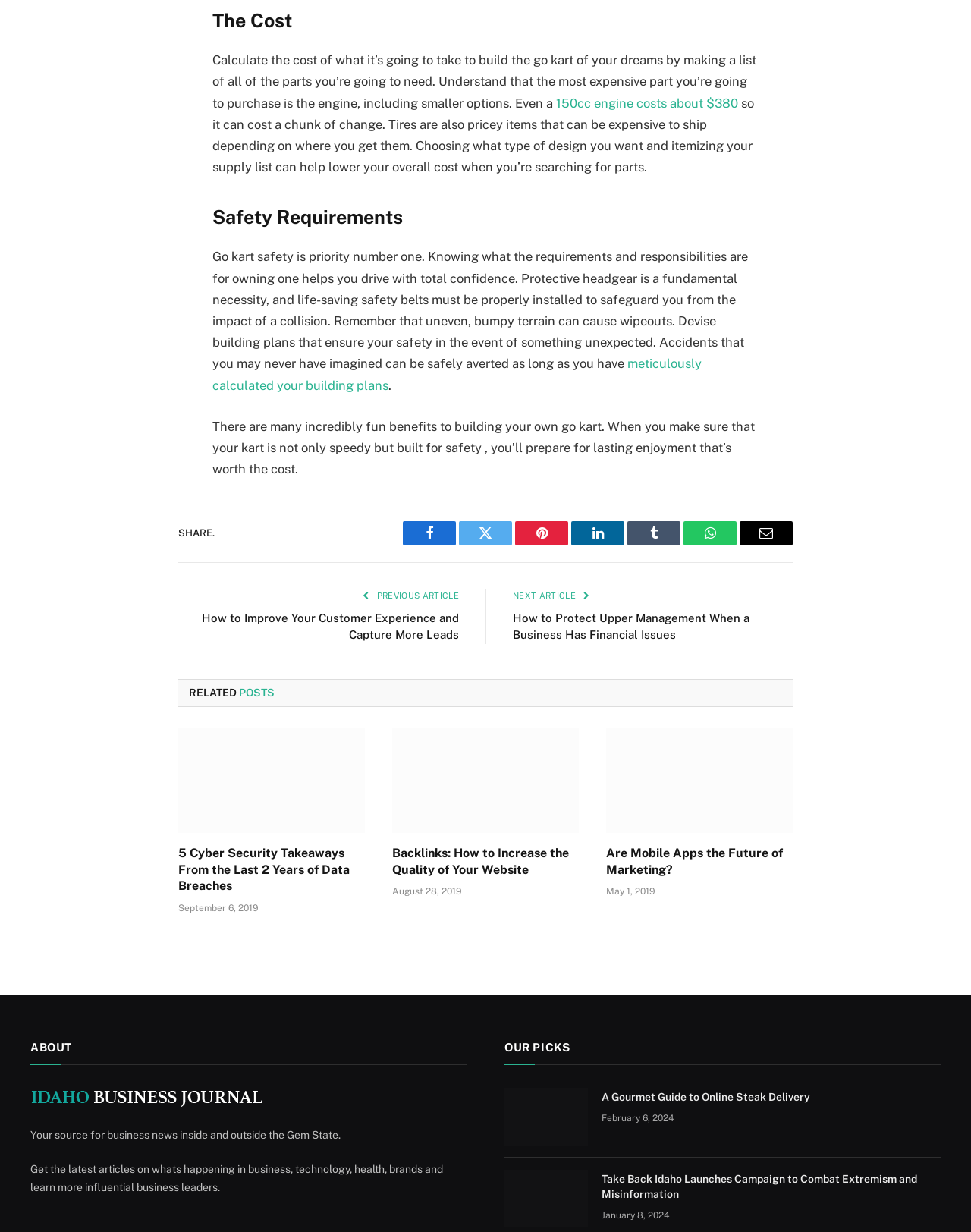Determine the bounding box coordinates for the region that must be clicked to execute the following instruction: "Share on Facebook".

[0.415, 0.423, 0.47, 0.443]